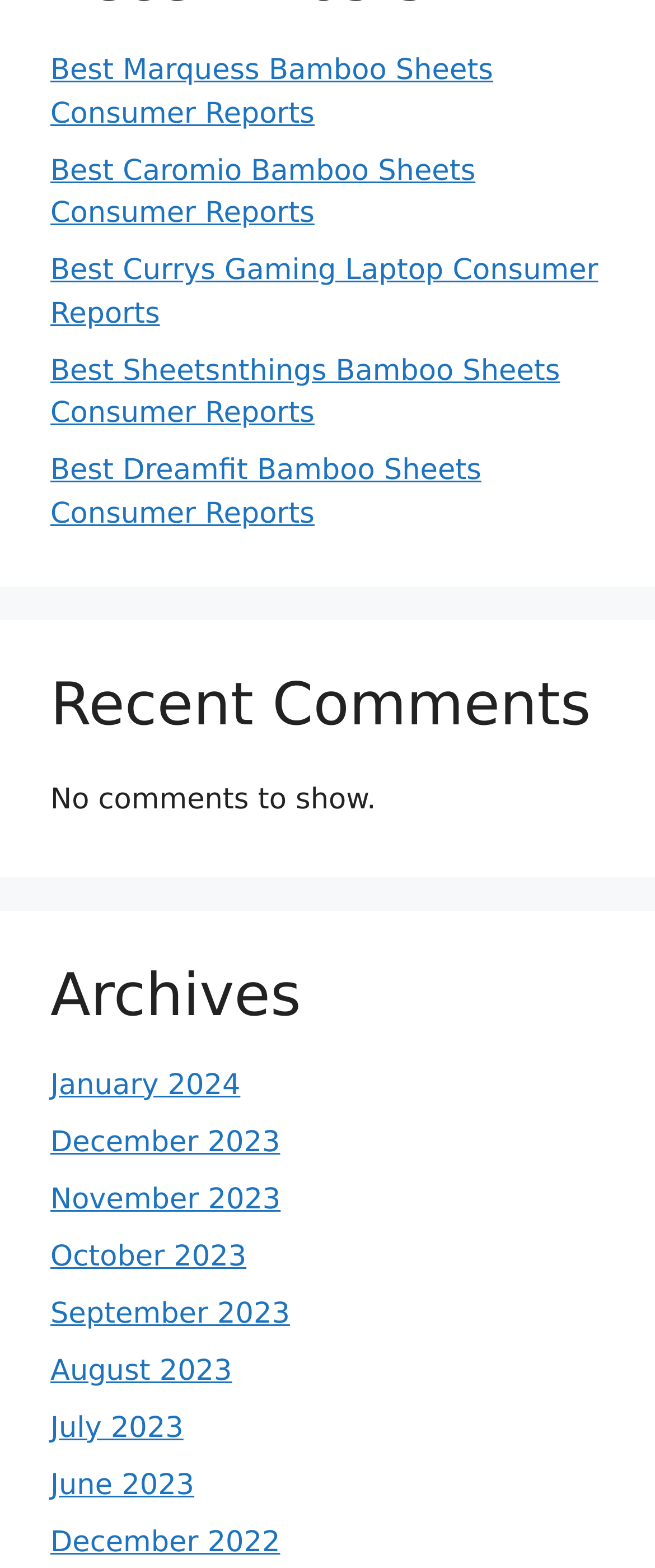How many months are listed in the Archives section? From the image, respond with a single word or brief phrase.

9